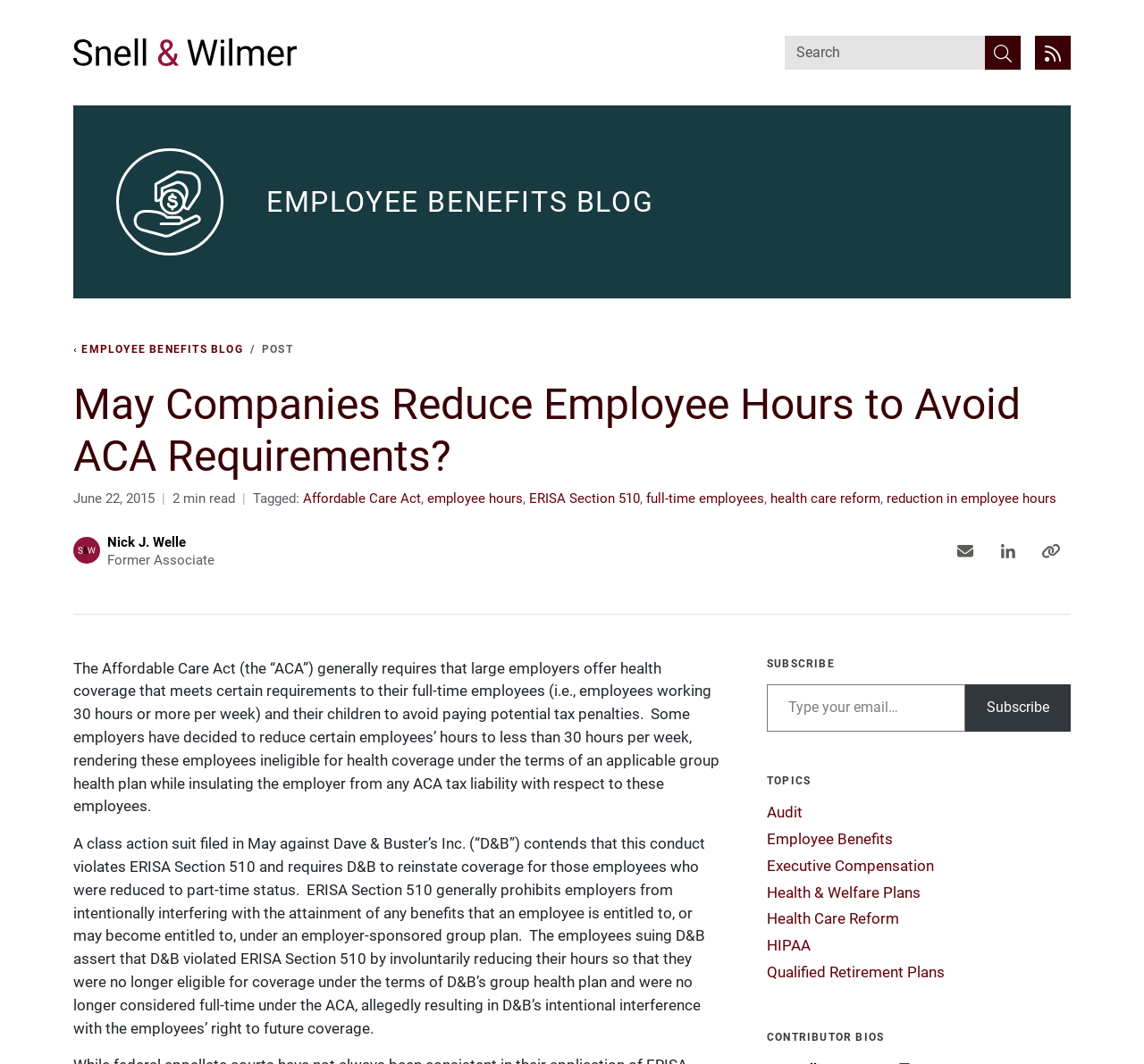Detail the webpage's structure and highlights in your description.

This webpage is about the Employee Benefits Blog, specifically discussing the topic "May Companies Reduce Employee Hours to Avoid ACA Requirements?" The page has a search bar at the top right corner, accompanied by a search button and an RSS feed button. Below the search bar, there is a navigation breadcrumb trail.

The main content of the page is divided into sections. The first section has a heading with the title of the blog post, followed by the publication date, a vertical line, and the estimated reading time. Below this, there are tags related to the post, including "Affordable Care Act", "employee hours", and "health care reform".

The main article is divided into two paragraphs, discussing the Affordable Care Act and its requirements for large employers to offer health coverage to full-time employees. The article also mentions a class action suit filed against Dave & Buster's Inc. for allegedly violating ERISA Section 510 by reducing employee hours to avoid providing health coverage.

On the right side of the page, there are several sections, including a "SUBSCRIBE" section where users can enter their email address to subscribe to the blog, a "TOPICS" section with links to various topics such as "Audit", "Employee Benefits", and "Health Care Reform", and a "CONTRIBUTOR BIOS" section.

At the bottom of the page, there is a section with the author's information, including their name, title, and links to their email and LinkedIn profiles.